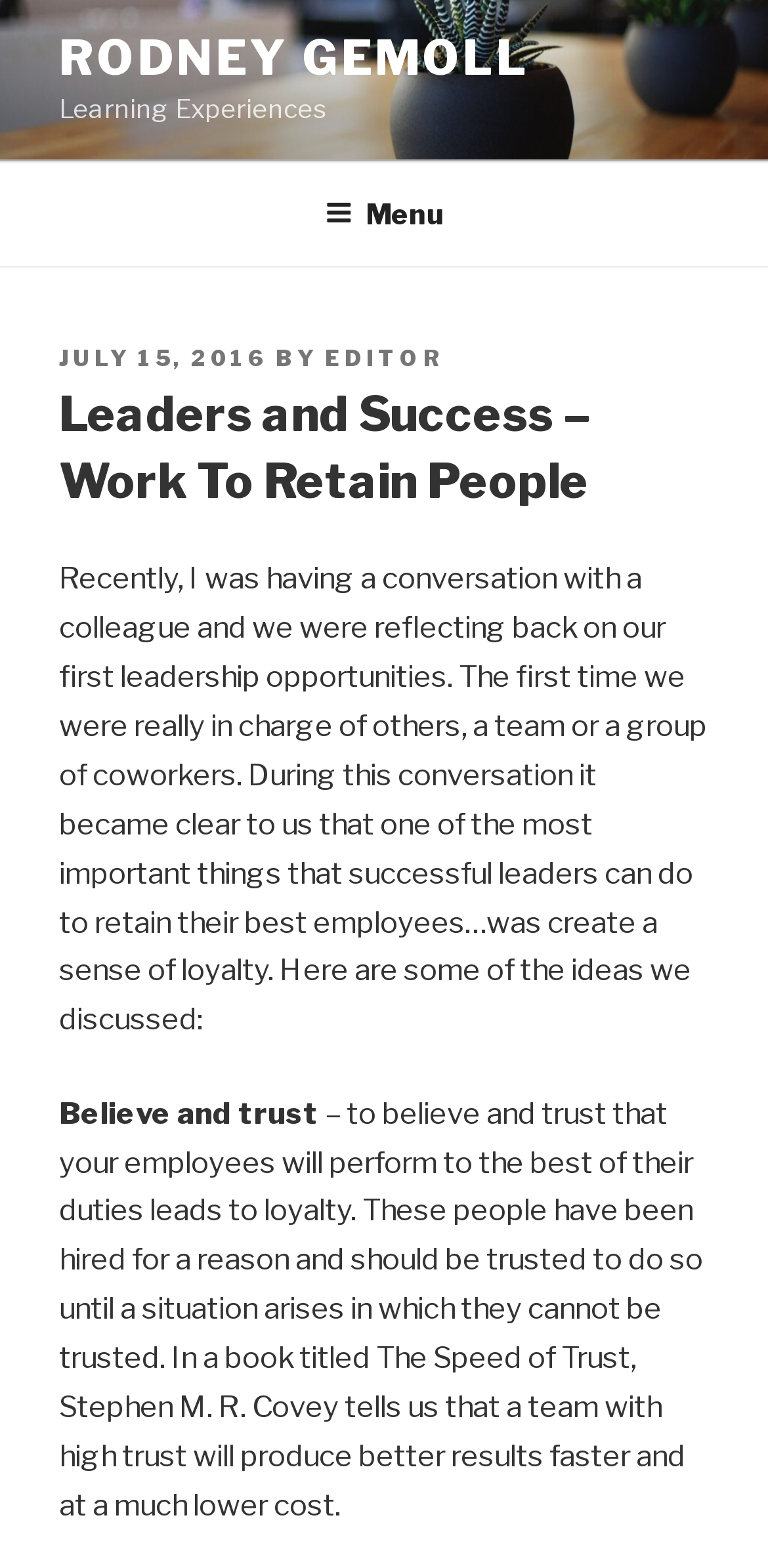Create a detailed summary of all the visual and textual information on the webpage.

The webpage is about leadership and success, specifically focusing on how to retain people. At the top, there is a link to "RODNEY GEMOLL" and a static text "Learning Experiences". Below them, there is a top menu navigation bar that spans the entire width of the page. 

On the left side of the page, there is a menu button labeled "Menu" that, when expanded, reveals a header section. This section contains a static text "POSTED ON" followed by a link to the date "JULY 15, 2016", and then a static text "BY" followed by a link to the author "EDITOR". 

Below the header section, there is a main heading "Leaders and Success – Work To Retain People" that spans almost the entire width of the page. 

The main content of the page starts with a paragraph of text that discusses the importance of creating a sense of loyalty among employees for successful leaders to retain their best employees. This is followed by a list of ideas, with the first point being "Believe and trust", which is explained in a subsequent paragraph. The text cites a book titled "The Speed of Trust" by Stephen M. R. Covey, highlighting the benefits of high trust within a team.